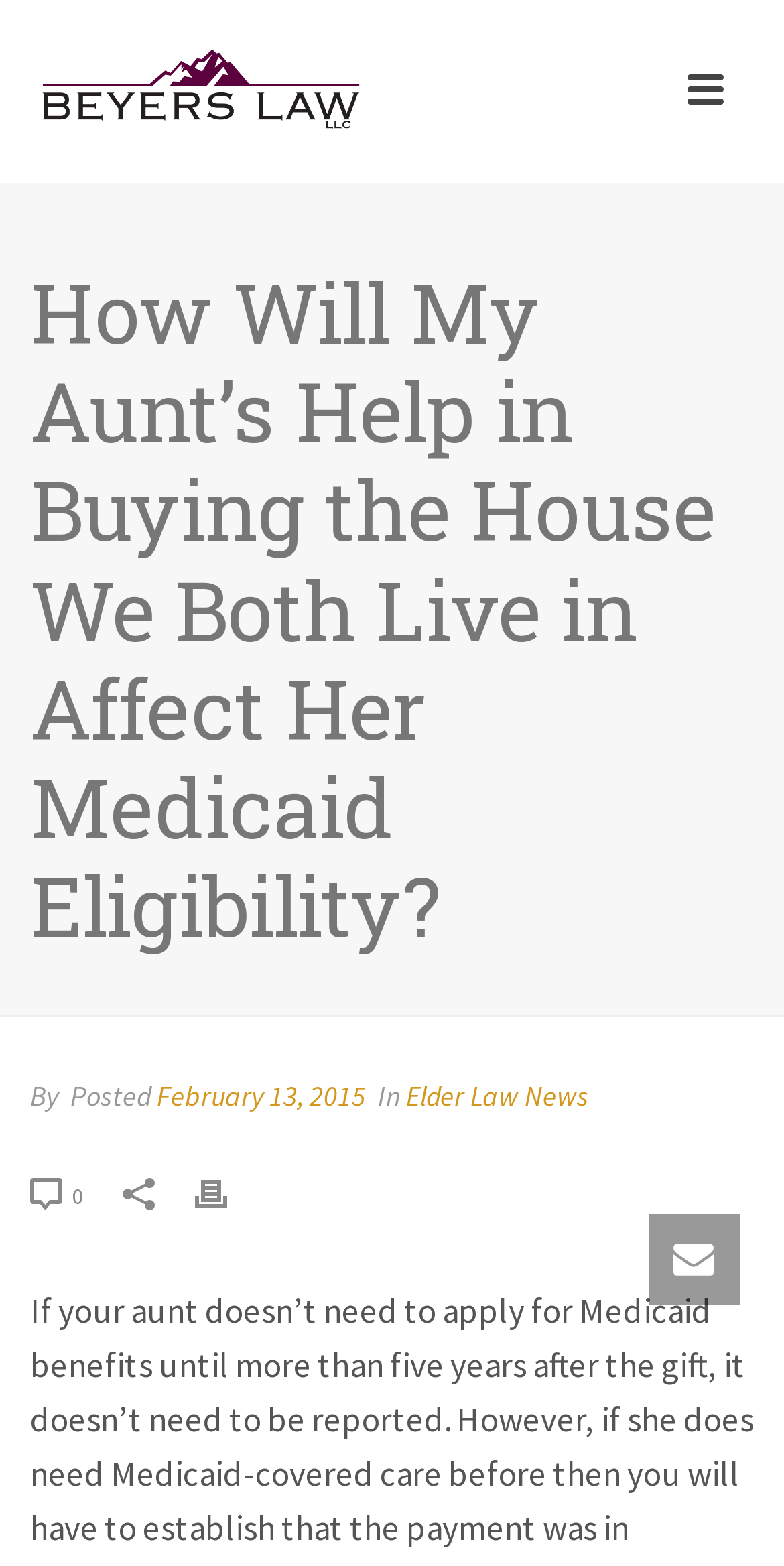Please give a succinct answer using a single word or phrase:
How many social media links are there?

2